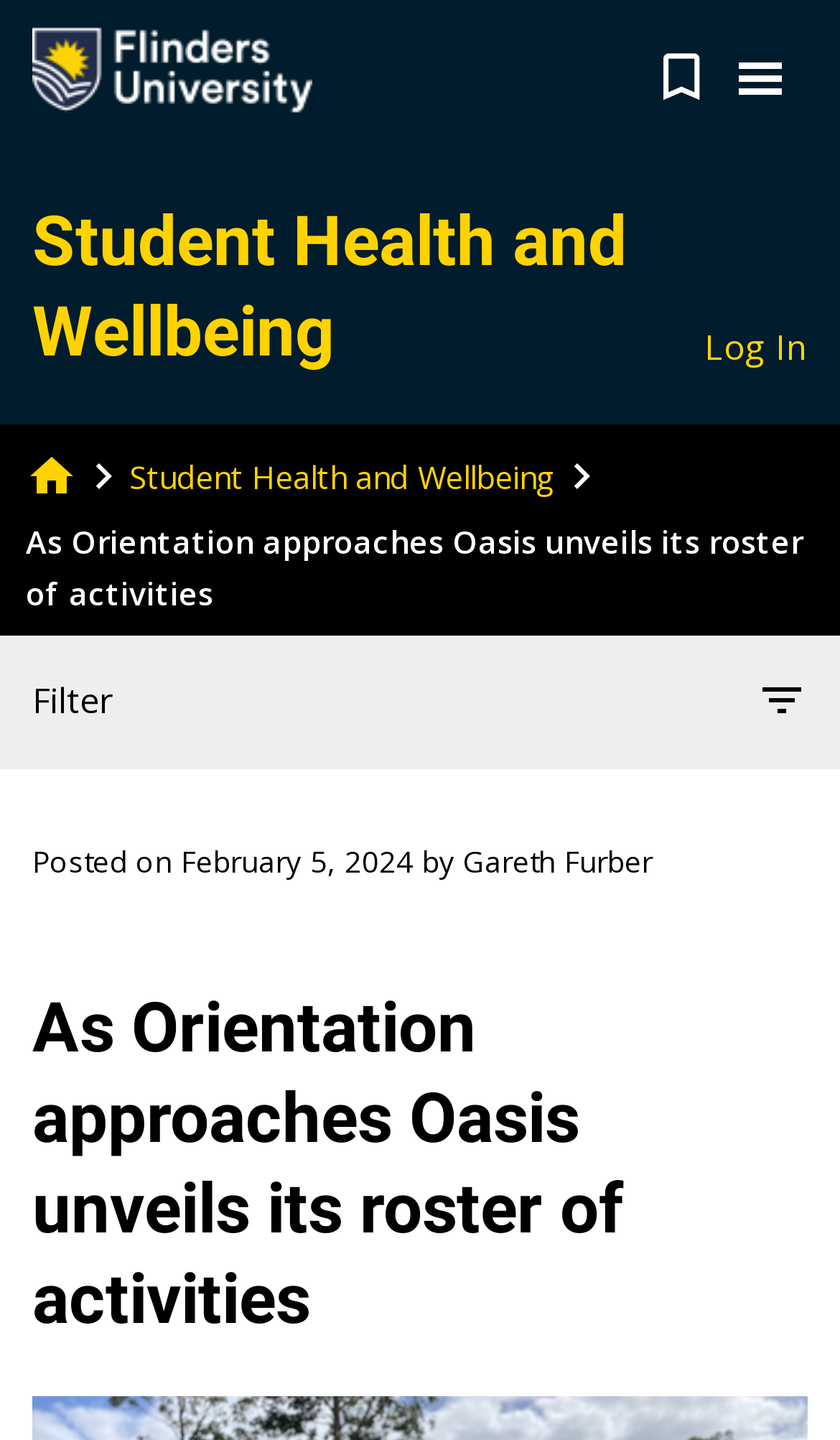How many navigation links are there at the top right corner?
Give a one-word or short phrase answer based on the image.

3